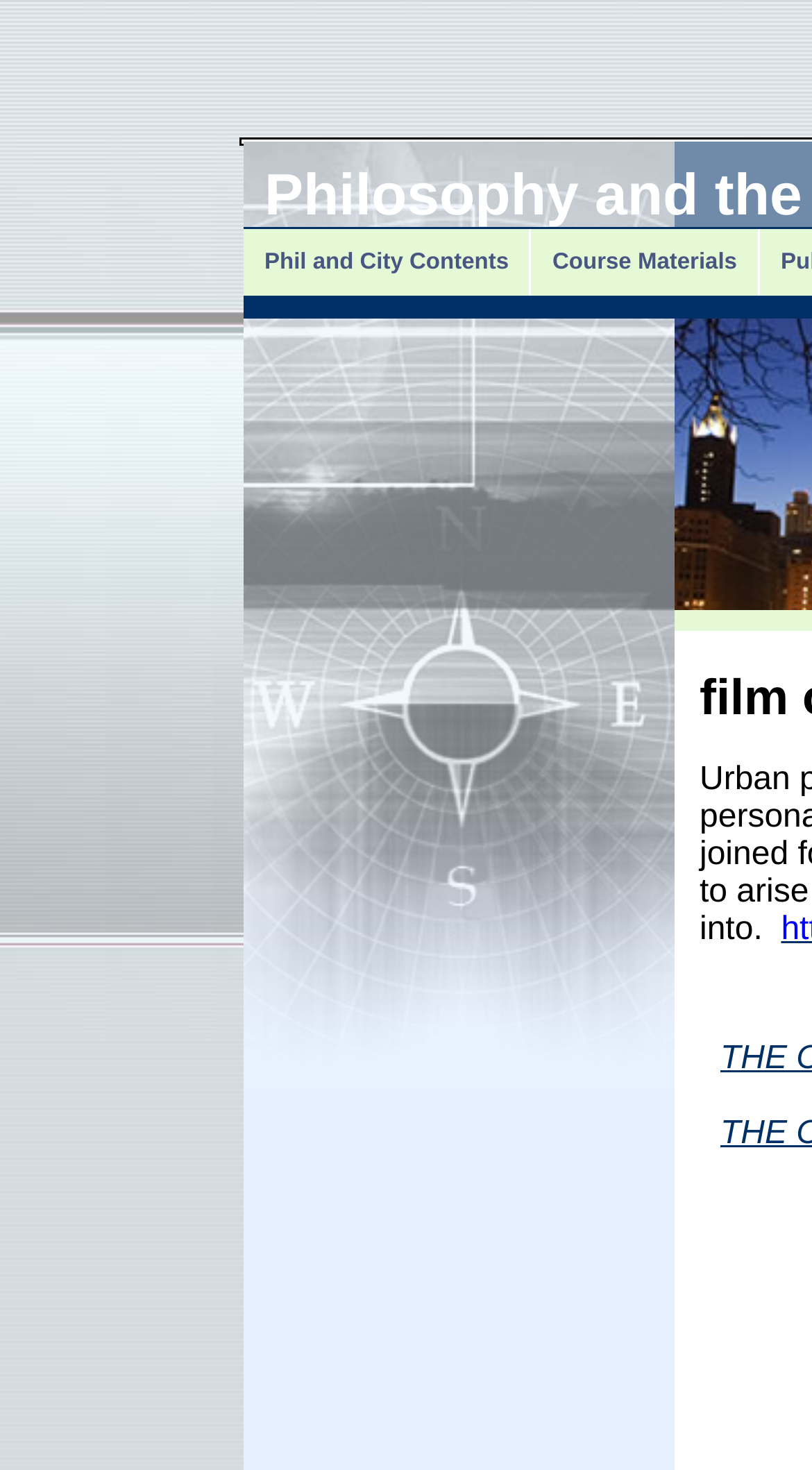What are the two main categories on this webpage?
Based on the image, give a concise answer in the form of a single word or short phrase.

Phil and City Contents, Course Materials